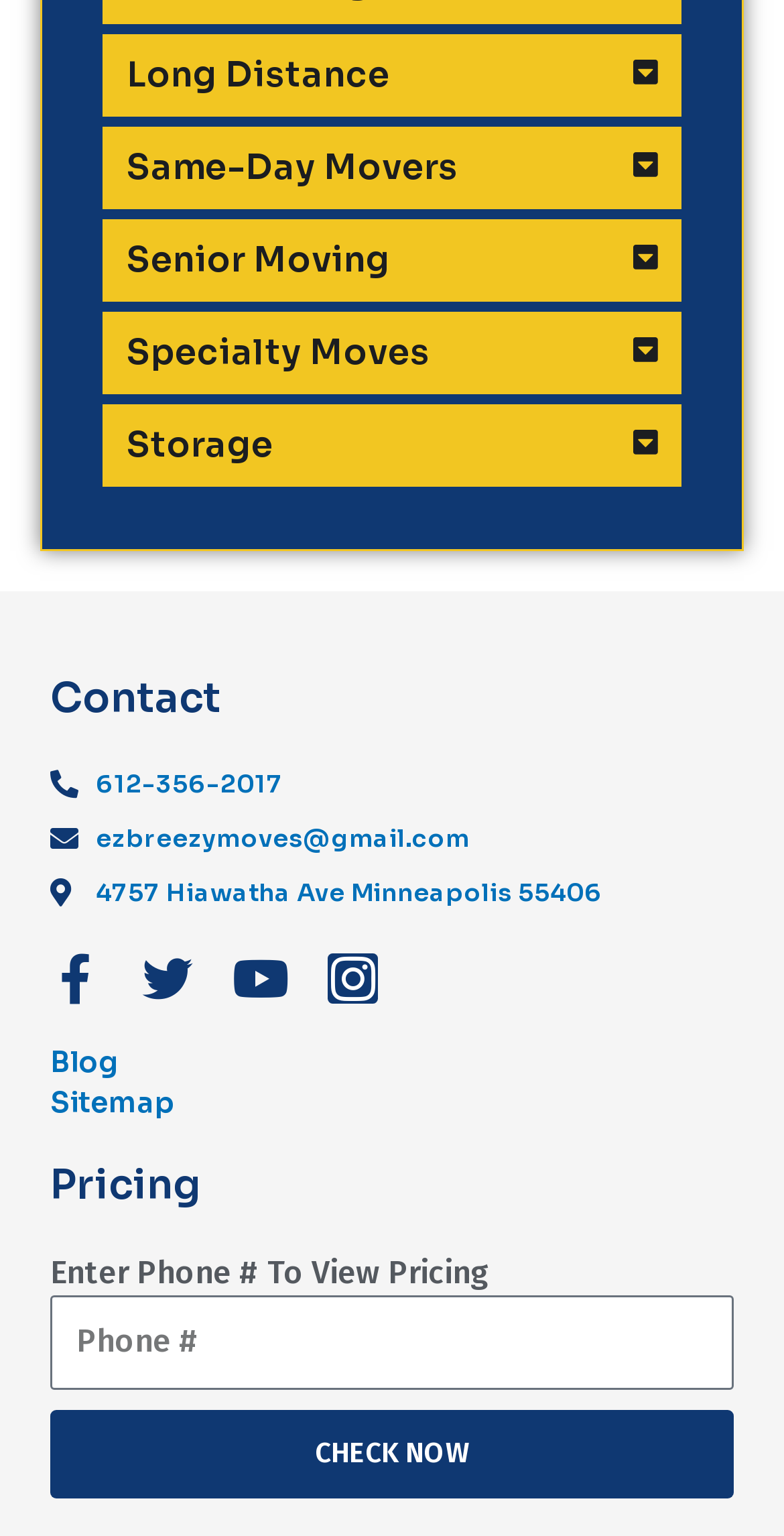Please provide the bounding box coordinates for the element that needs to be clicked to perform the following instruction: "Call 612-356-2017". The coordinates should be given as four float numbers between 0 and 1, i.e., [left, top, right, bottom].

[0.064, 0.499, 0.936, 0.523]